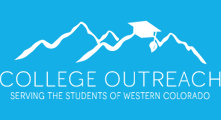Generate a detailed caption for the image.

The image features the "College Outreach" logo, prominently set against a bright blue background. The design incorporates a stylized depiction of mountains, symbolizing the natural beauty of Western Colorado. Above the text, a graduation cap is illustrated, representing educational achievement and the organization's commitment to helping students reach their academic goals. The words "COLLEGE OUTREACH" are bold and clear, with the tagline "SERVING THE STUDENTS OF WESTERN COLORADO" positioned below in a smaller font. This logo reflects the organization's mission to support local students in their pursuit of higher education.